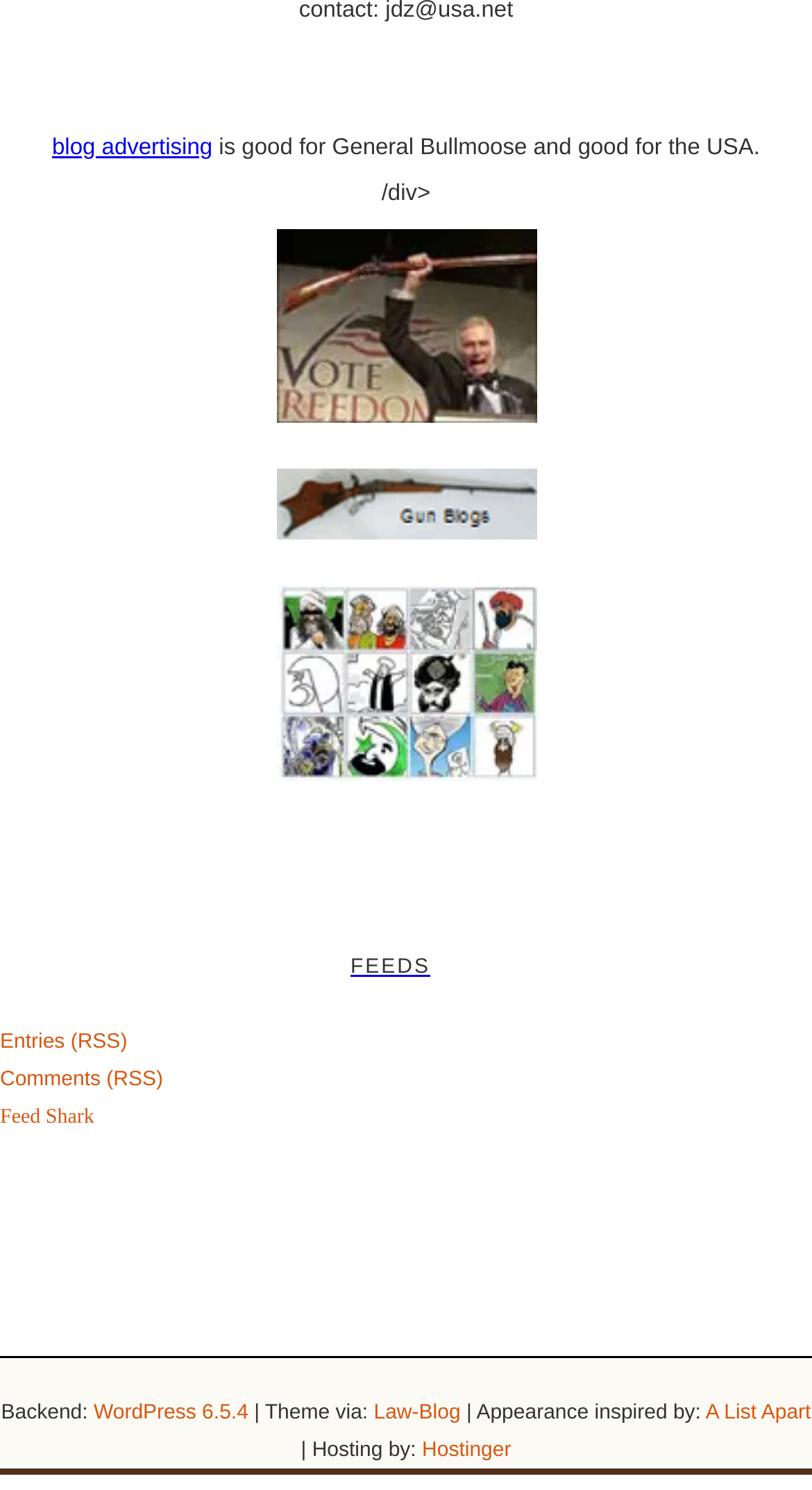Identify the bounding box coordinates of the element that should be clicked to fulfill this task: "check hosting provider". The coordinates should be provided as four float numbers between 0 and 1, i.e., [left, top, right, bottom].

[0.52, 0.965, 0.629, 0.981]